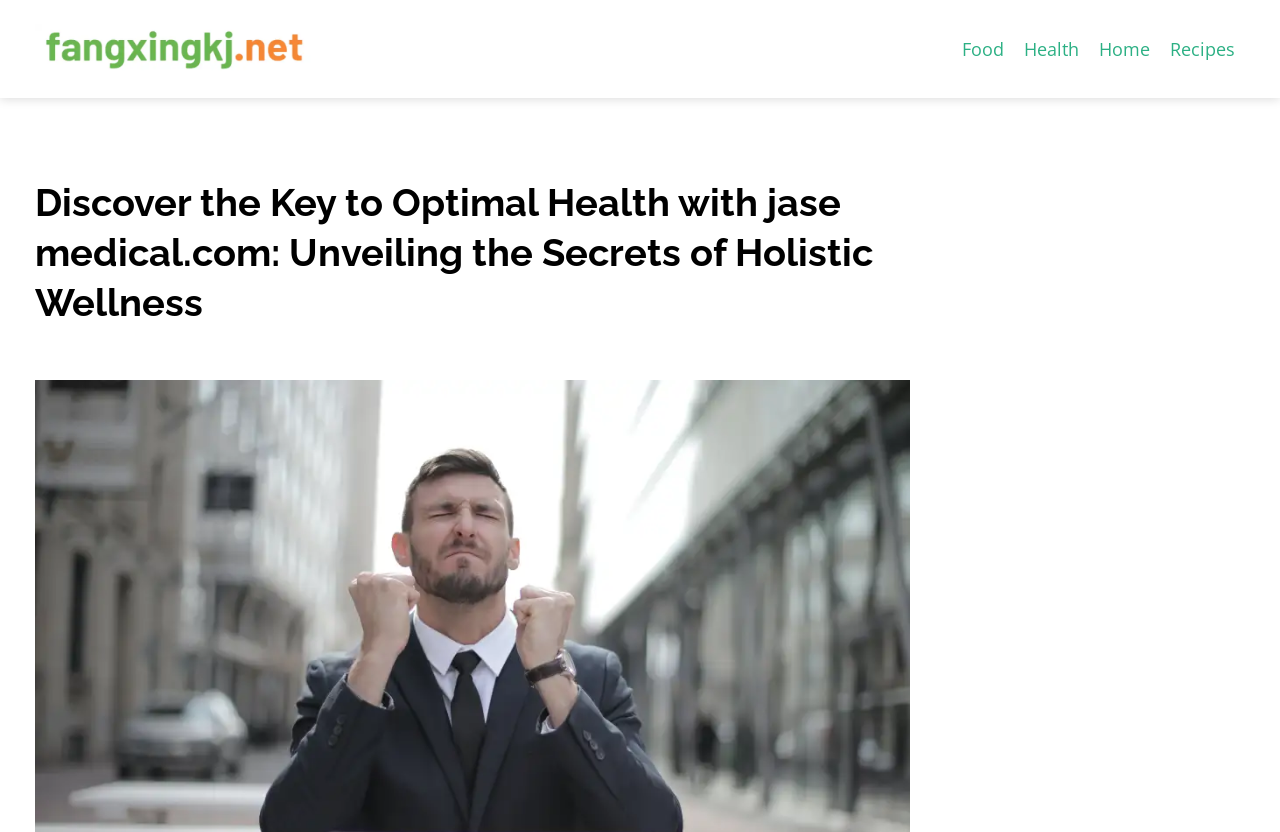Provide a brief response to the question below using a single word or phrase: 
How many words are in the main heading?

13